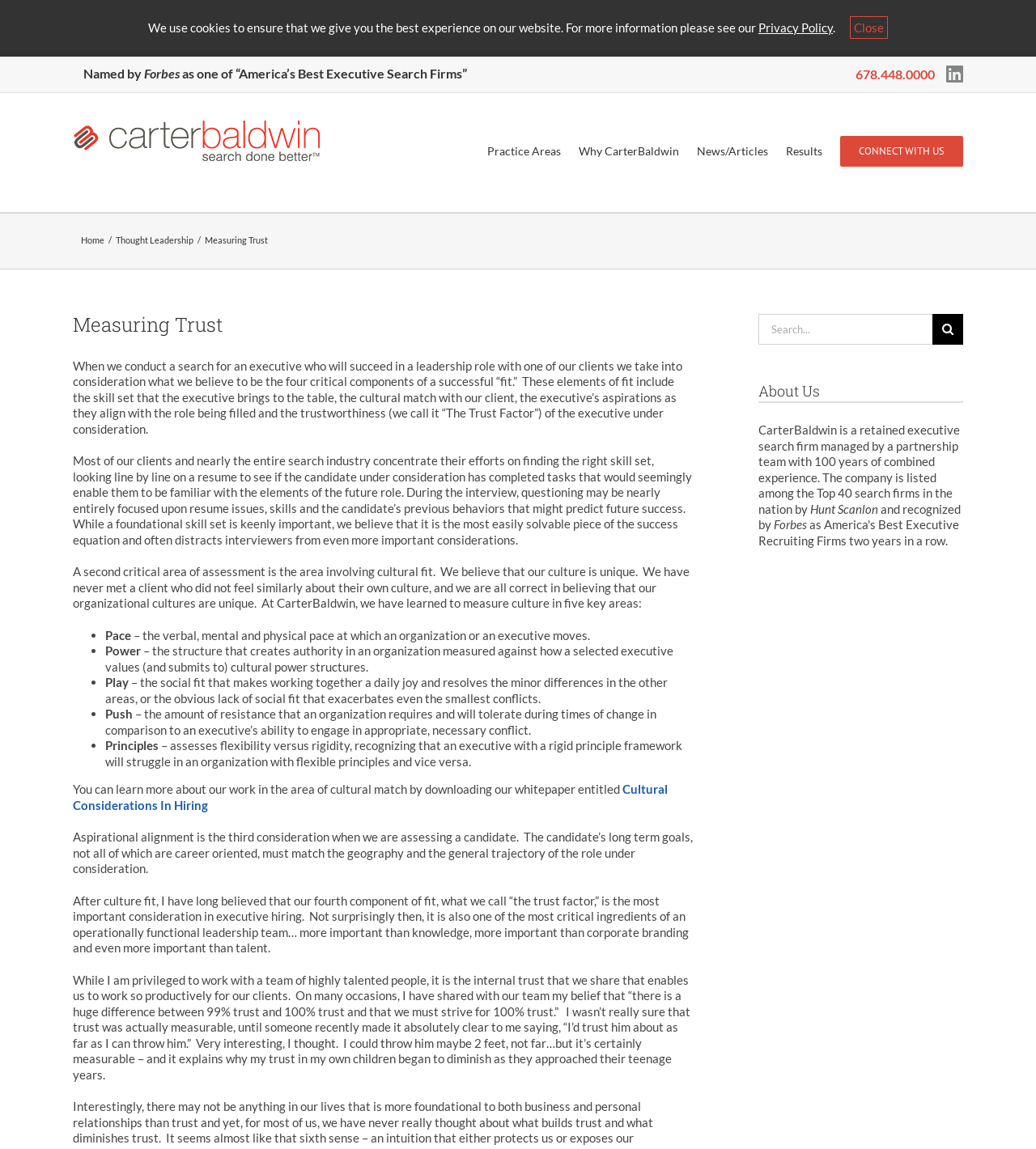What is the name of the executive search firm?
Based on the image, provide a one-word or brief-phrase response.

CarterBaldwin